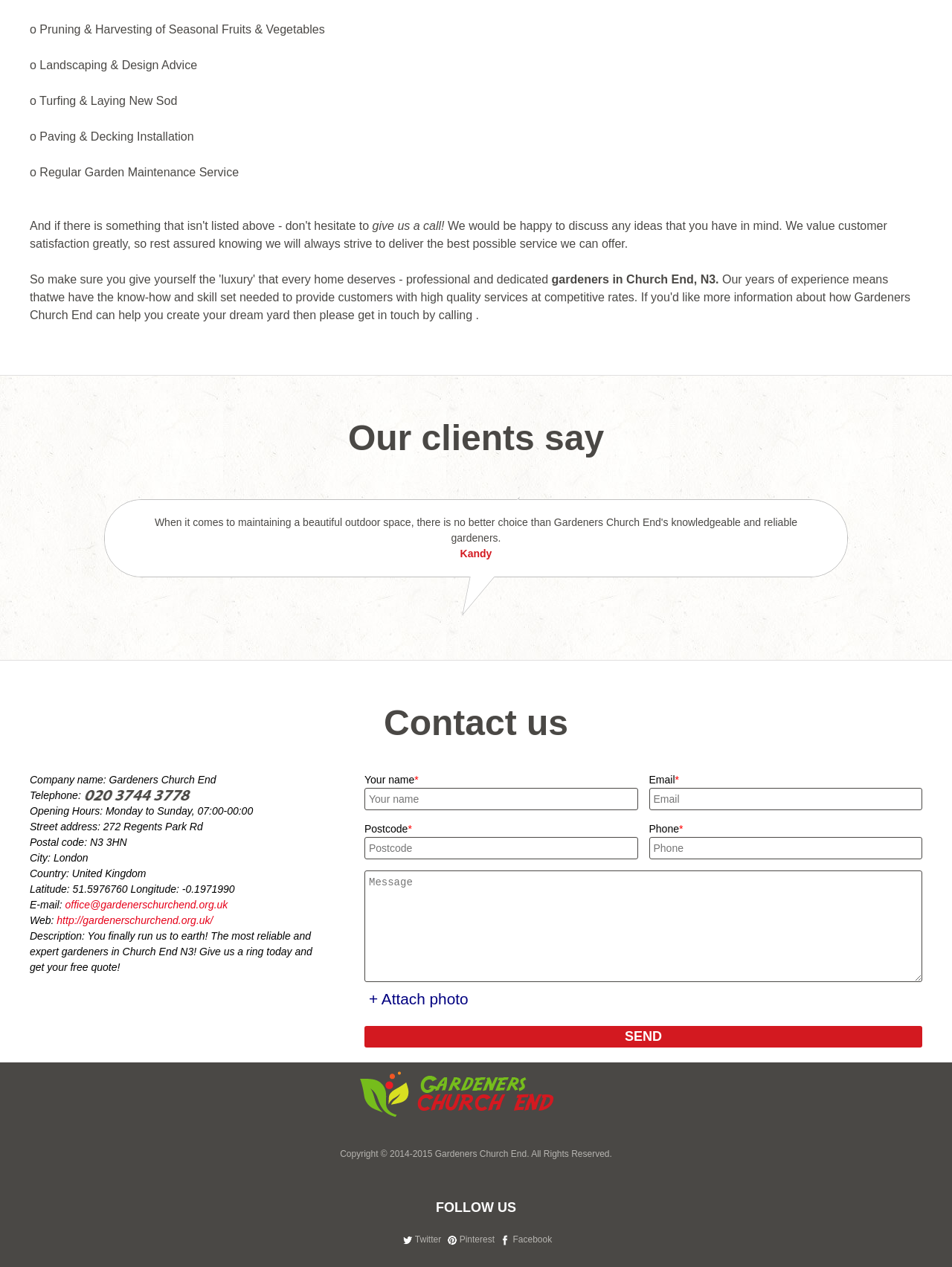Please identify the bounding box coordinates for the region that you need to click to follow this instruction: "contact the gardeners".

[0.391, 0.173, 0.467, 0.183]